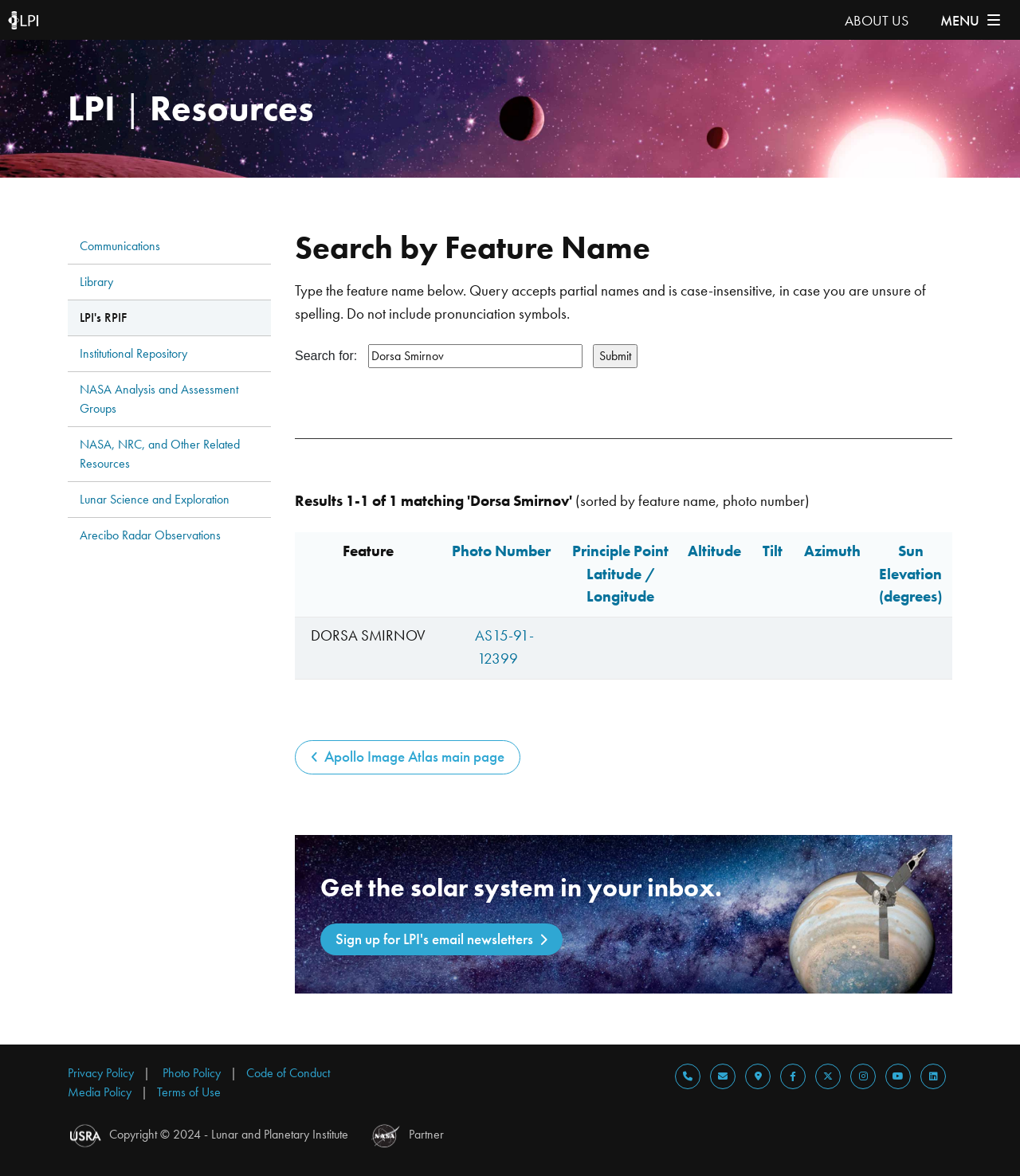Can you identify the bounding box coordinates of the clickable region needed to carry out this instruction: 'Go to the Lunar and Planetary Institute homepage'? The coordinates should be four float numbers within the range of 0 to 1, stated as [left, top, right, bottom].

[0.004, 0.003, 0.043, 0.03]